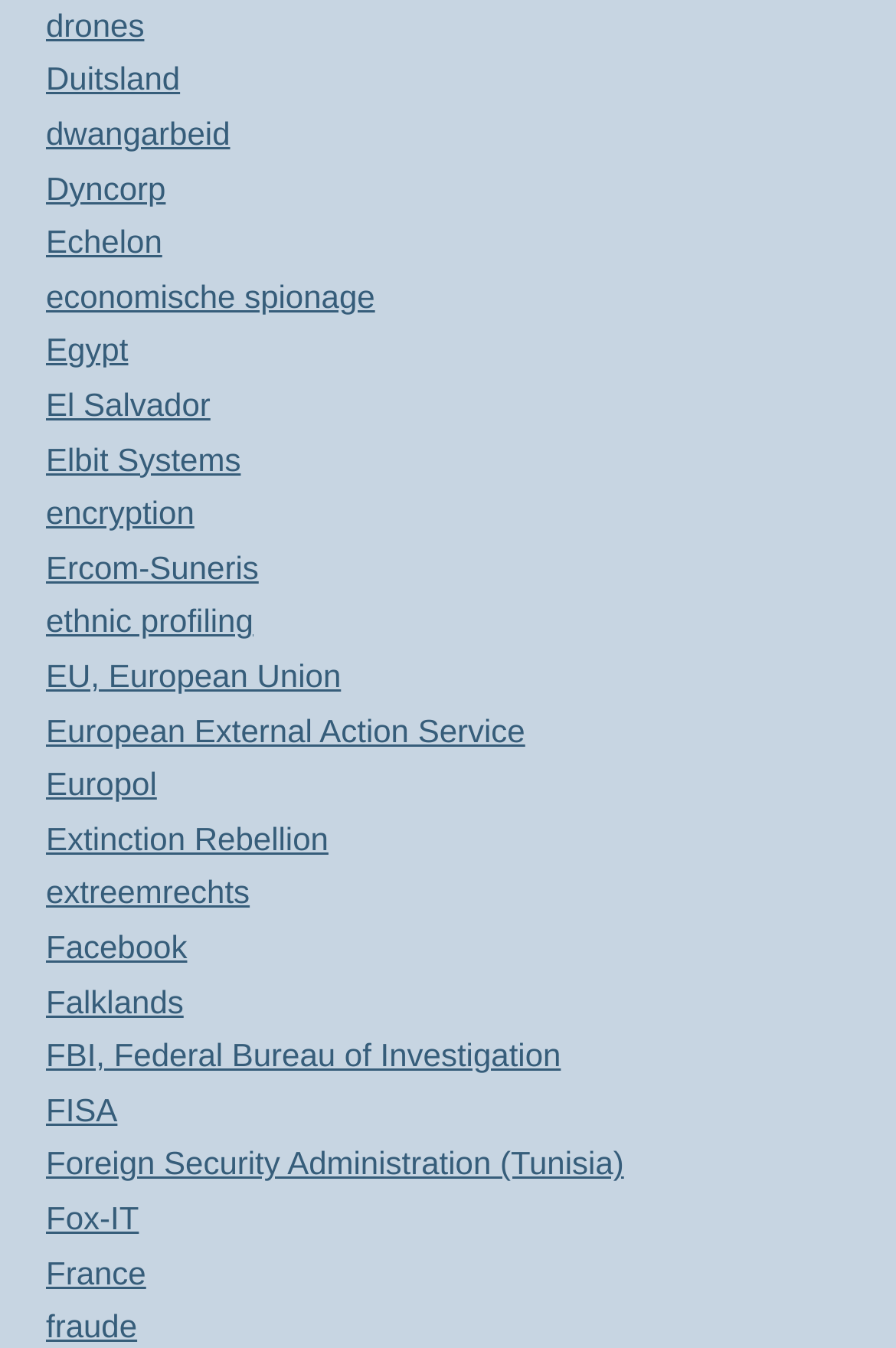Respond to the question below with a single word or phrase:
How many links are on this webpage?

583